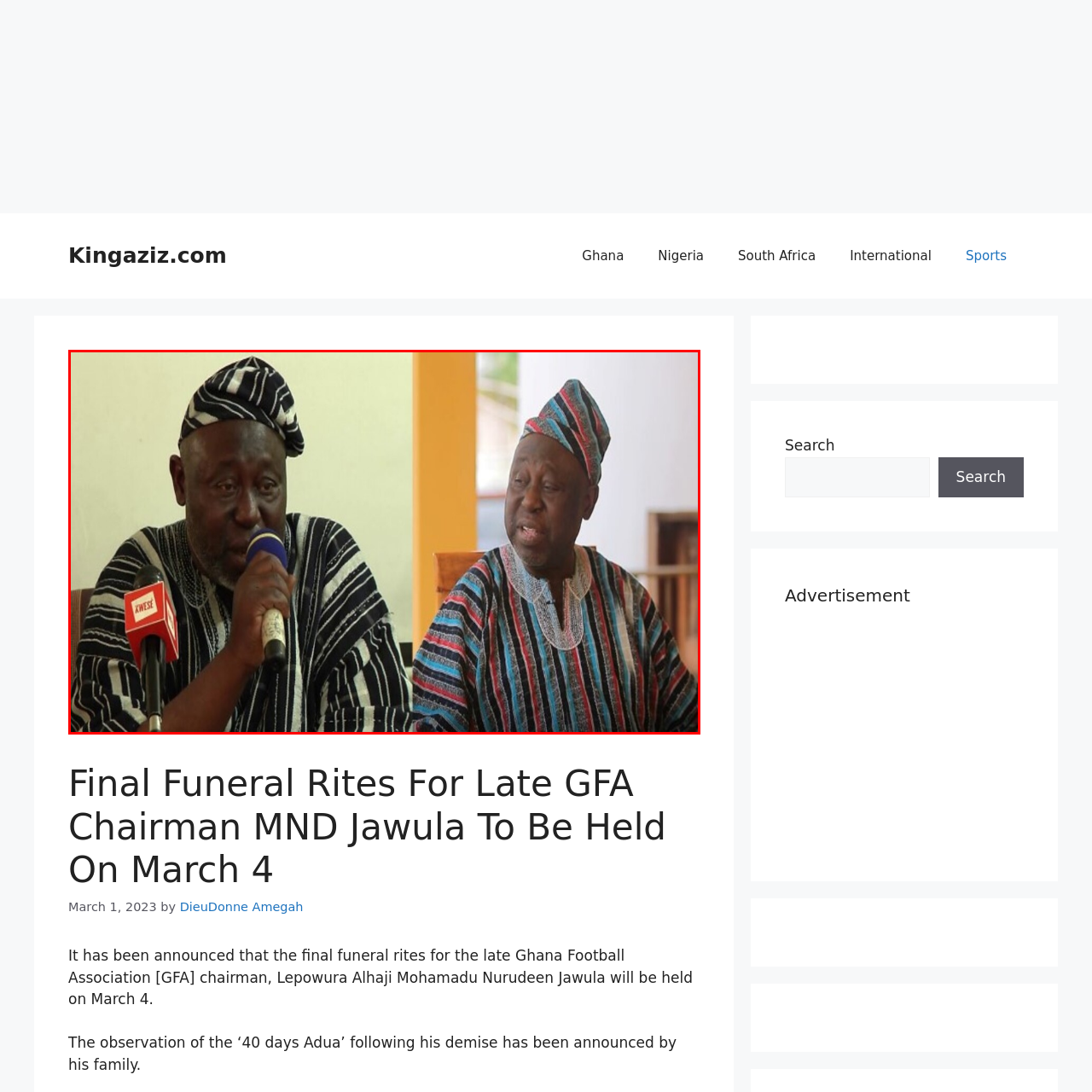Concentrate on the image inside the red frame and provide a detailed response to the subsequent question, utilizing the visual information from the image: 
What is the expression on the speaker's face?

The caption describes the speaker's expression as conveying a mixture of reverence and solemnity, indicating that he is speaking with a sense of respect and gravity, likely due to the occasion and the person being commemorated.